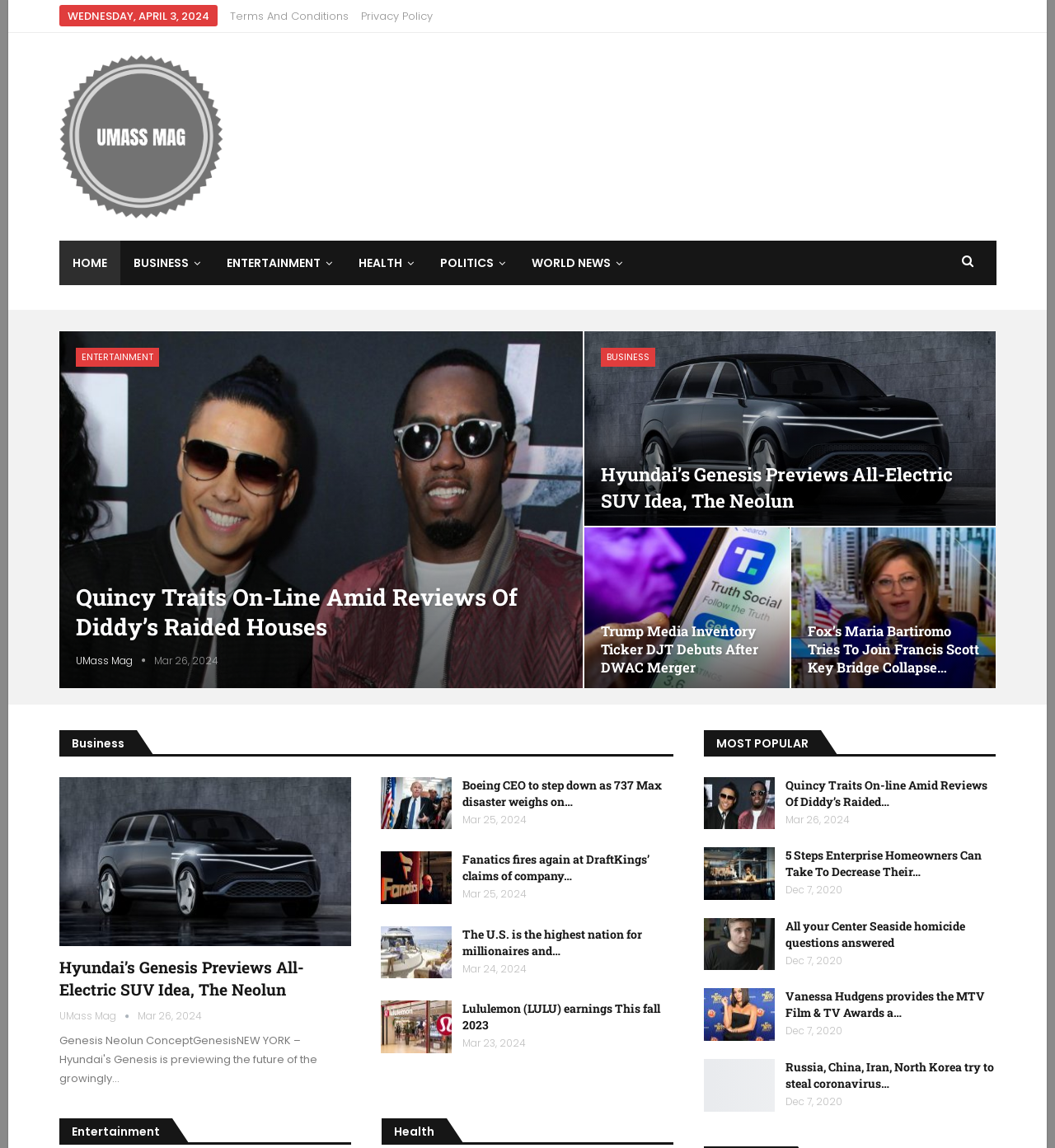Identify the bounding box coordinates of the part that should be clicked to carry out this instruction: "Check the 'MOST POPULAR' section".

[0.679, 0.64, 0.767, 0.655]